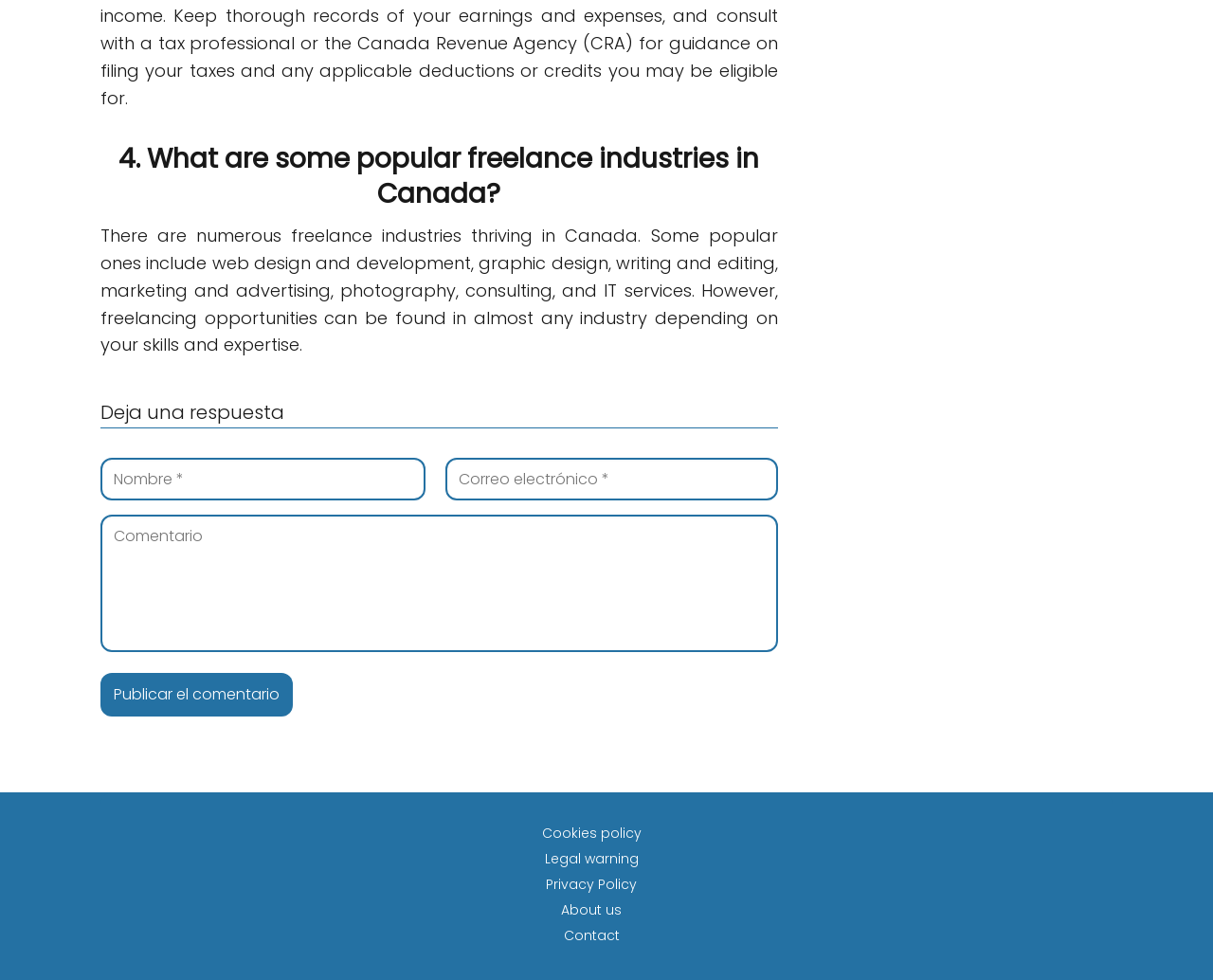Based on the provided description, "name="author" placeholder="Nombre *"", find the bounding box of the corresponding UI element in the screenshot.

[0.083, 0.467, 0.351, 0.511]